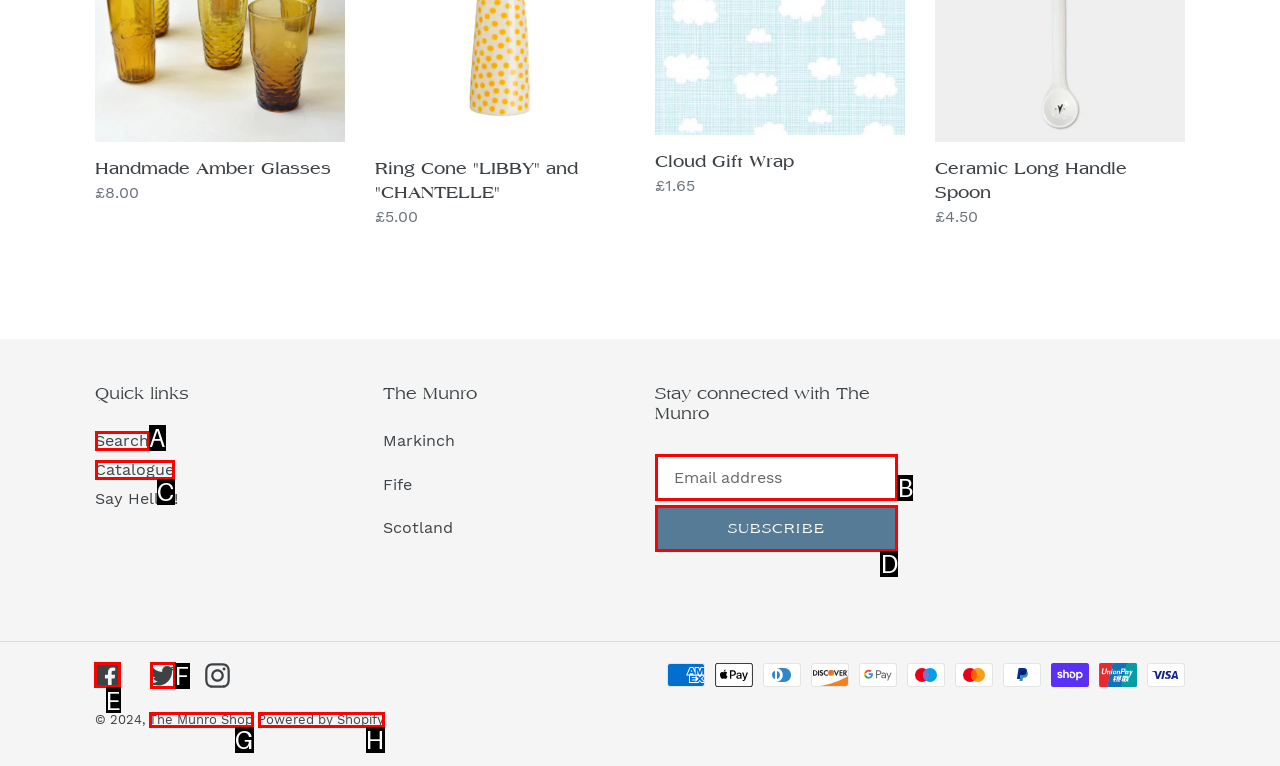Select the letter of the element you need to click to complete this task: Visit Facebook page
Answer using the letter from the specified choices.

E